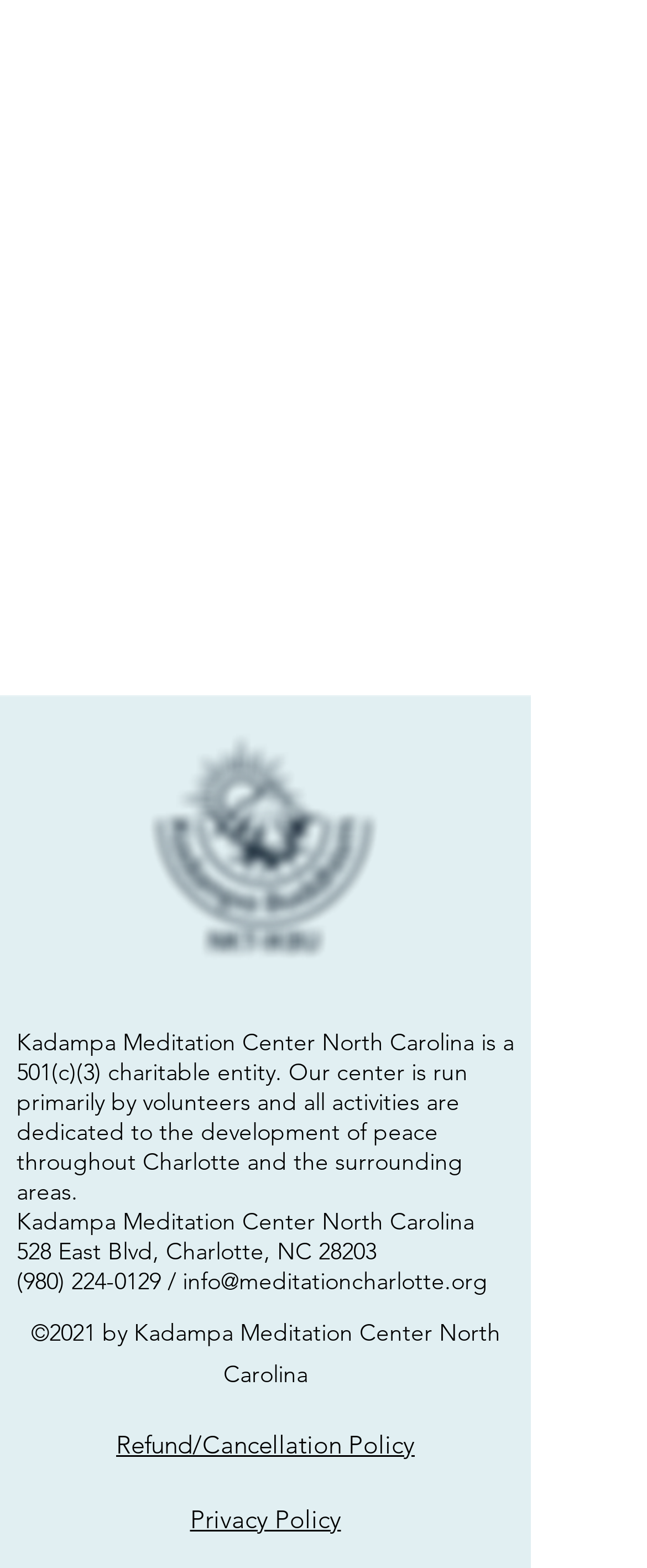What is the address of the meditation center?
Using the information from the image, provide a comprehensive answer to the question.

I found the address by looking at the StaticText element with the text '528 East Blvd, Charlotte, NC 28203' located below the name of the meditation center.